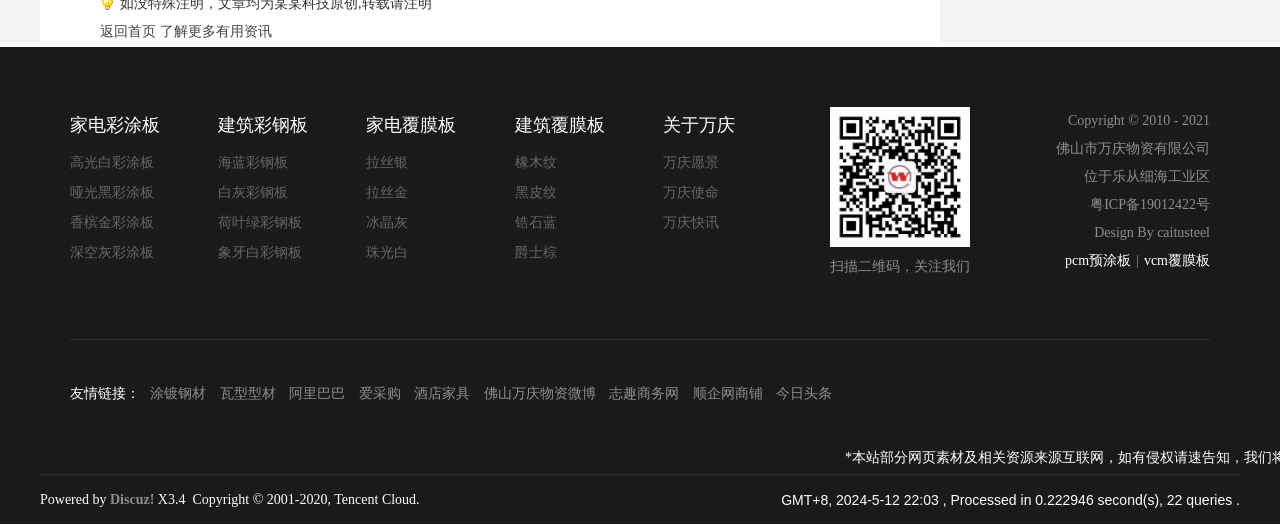Determine the bounding box coordinates of the clickable area required to perform the following instruction: "click 粤ICP备19012422号". The coordinates should be represented as four float numbers between 0 and 1: [left, top, right, bottom].

[0.852, 0.375, 0.945, 0.404]